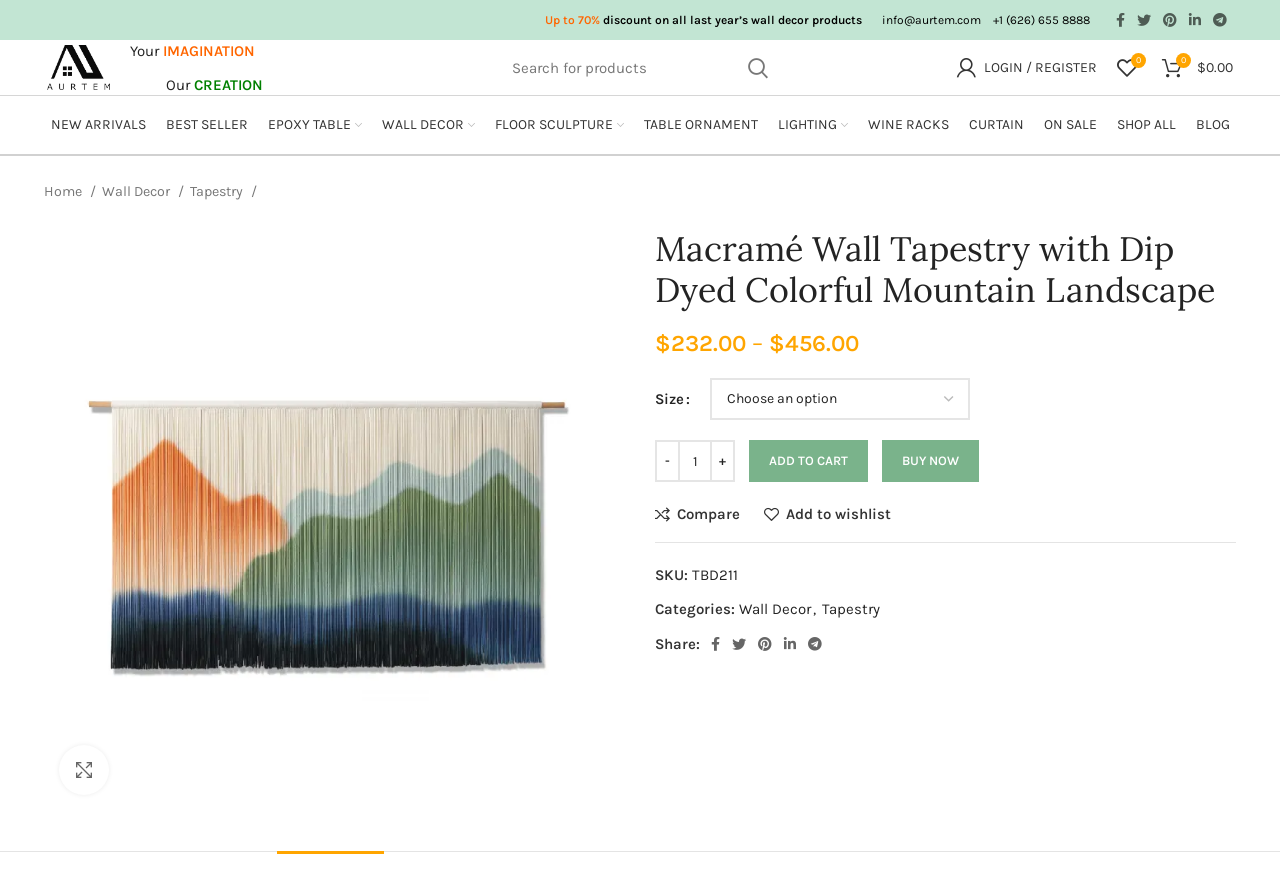Locate the bounding box coordinates of the area to click to fulfill this instruction: "Add to wishlist". The bounding box should be presented as four float numbers between 0 and 1, in the order [left, top, right, bottom].

[0.597, 0.576, 0.696, 0.593]